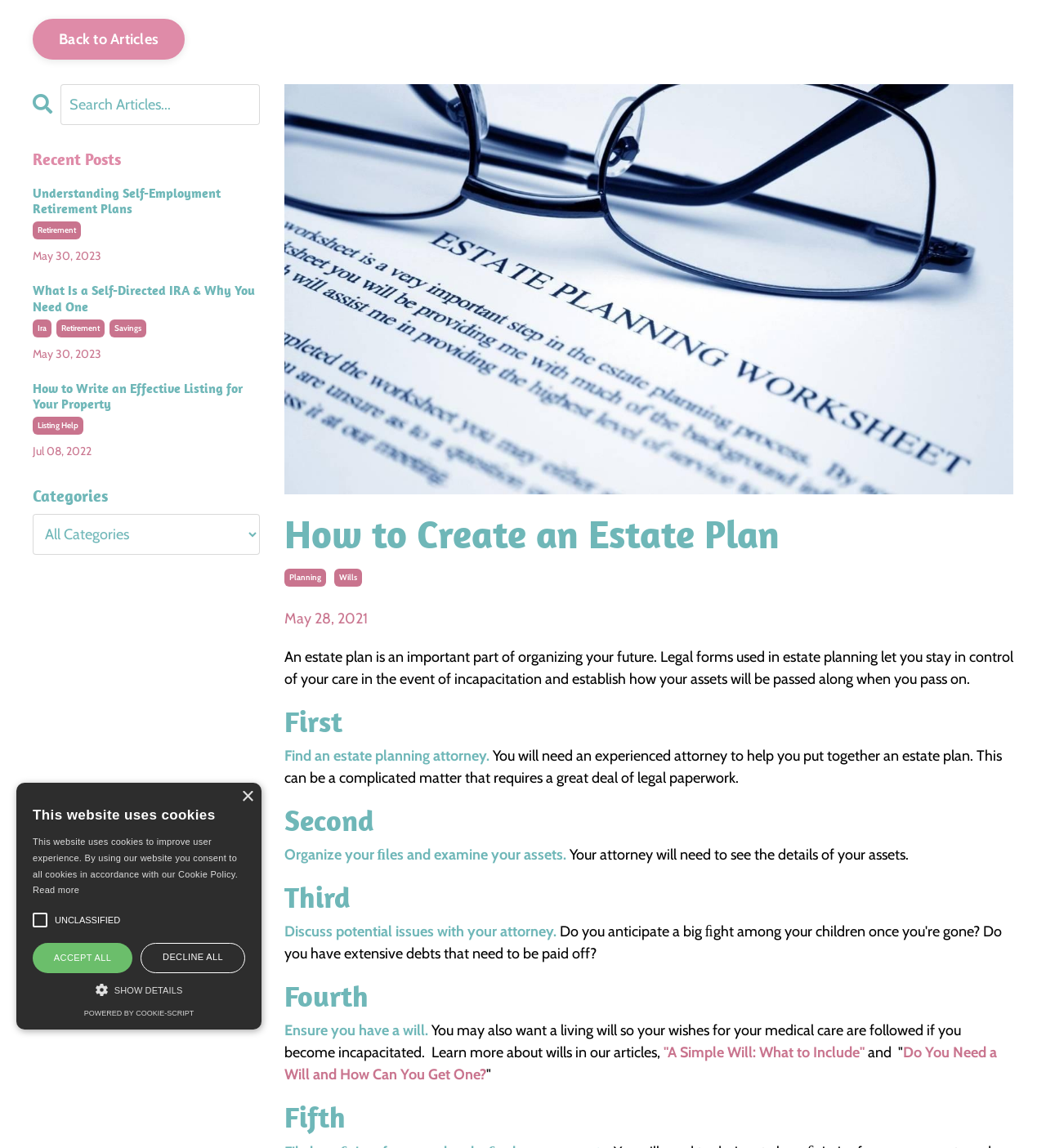Identify the bounding box coordinates of the specific part of the webpage to click to complete this instruction: "Read more about wills".

[0.638, 0.909, 0.821, 0.925]